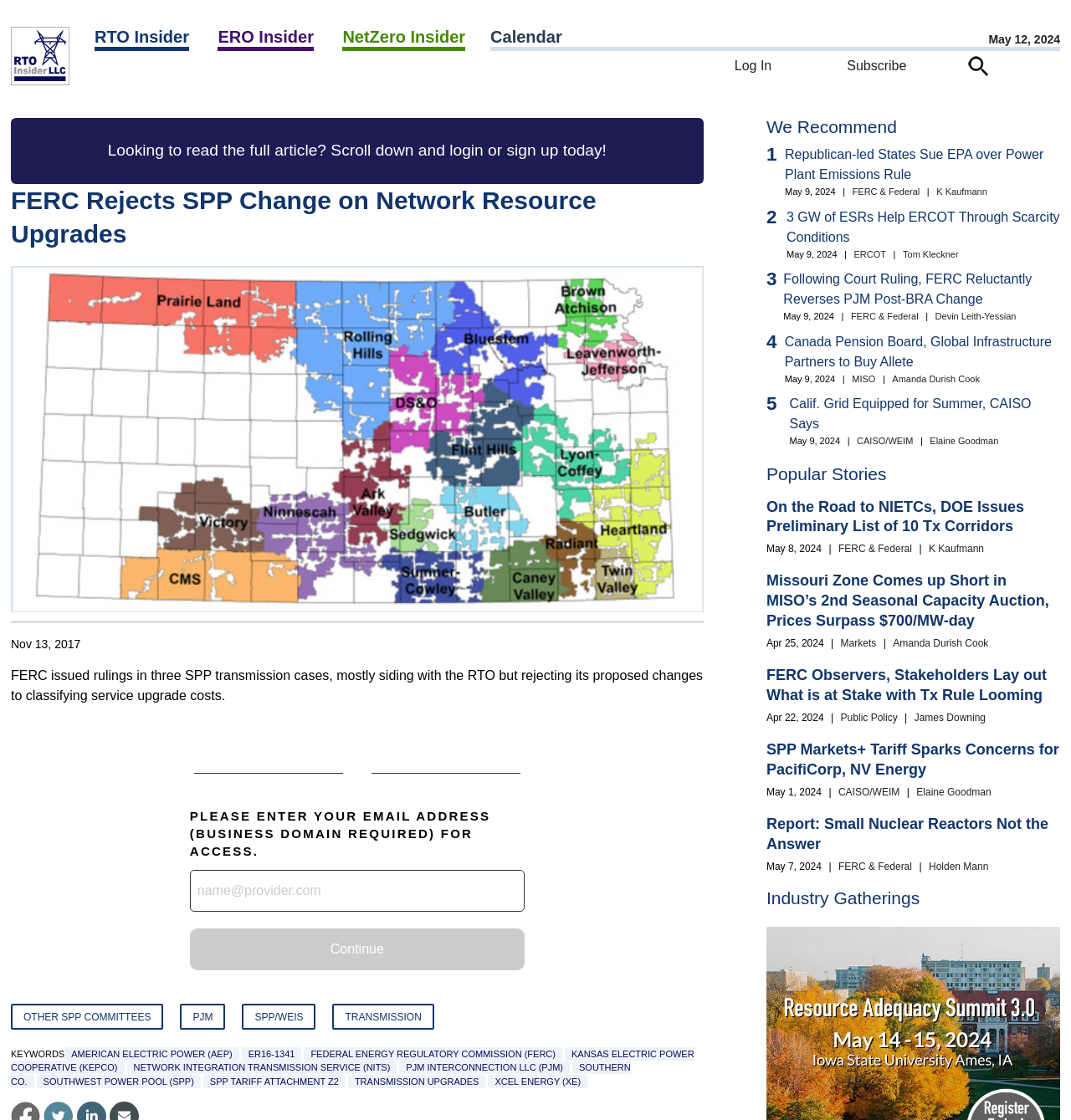What is the date of the latest article?
Answer the question with detailed information derived from the image.

I looked for the StaticText element with the latest date, which is 'May 12, 2024'.